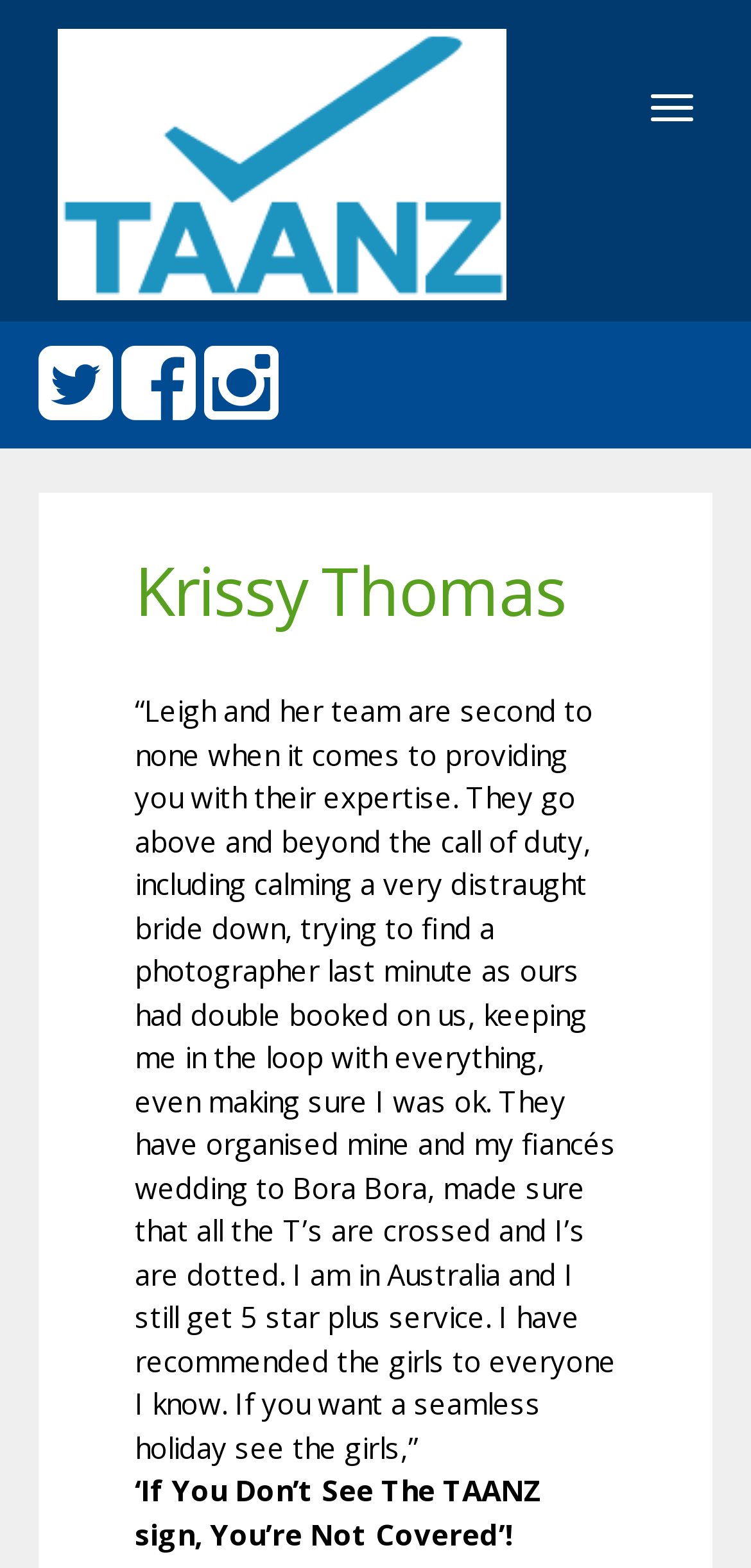Respond with a single word or phrase for the following question: 
What is the tone of the quote on the webpage?

Positive